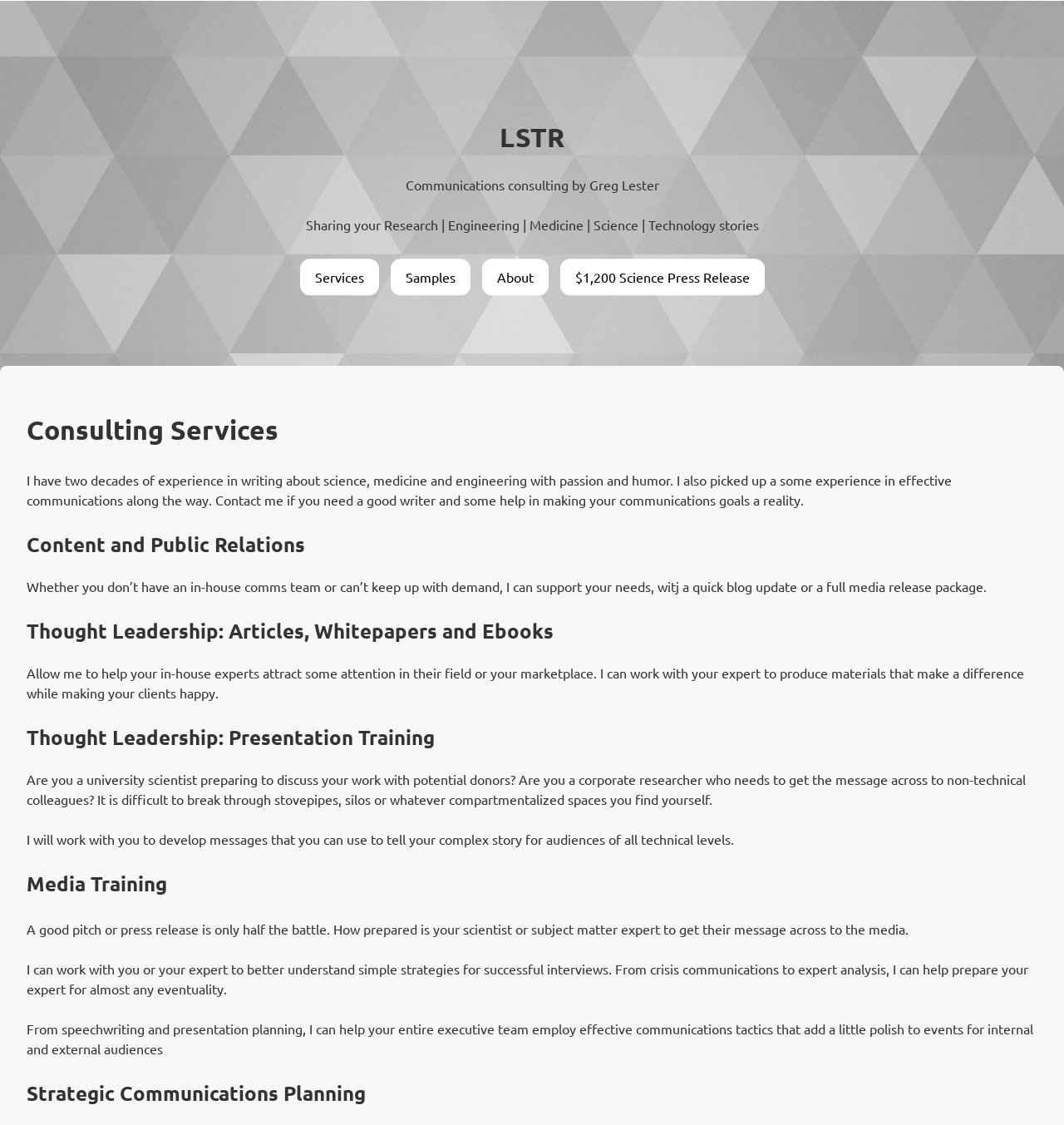Review the image closely and give a comprehensive answer to the question: What is the experience of the writer in science, medicine, and engineering?

The experience of the writer can be found in the StaticText element, which states 'I have two decades of experience in writing about science, medicine and engineering with passion and humor'.